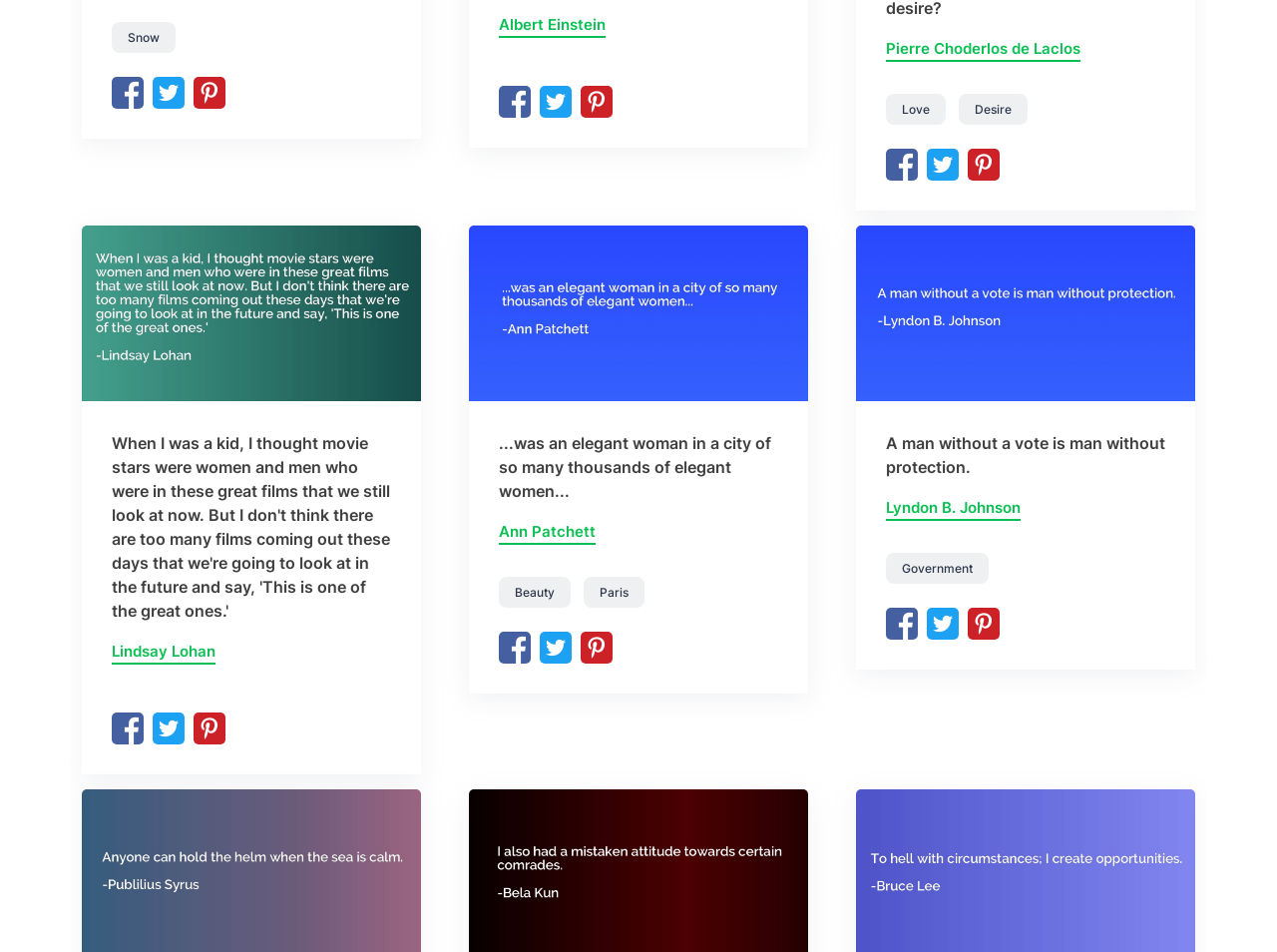What is the name of the author mentioned on the webpage?
Use the image to give a comprehensive and detailed response to the question.

I found a link 'Ann Patchett' on the webpage, which suggests that she is an author mentioned on this webpage. There is also a quote nearby, which might be from one of her books.